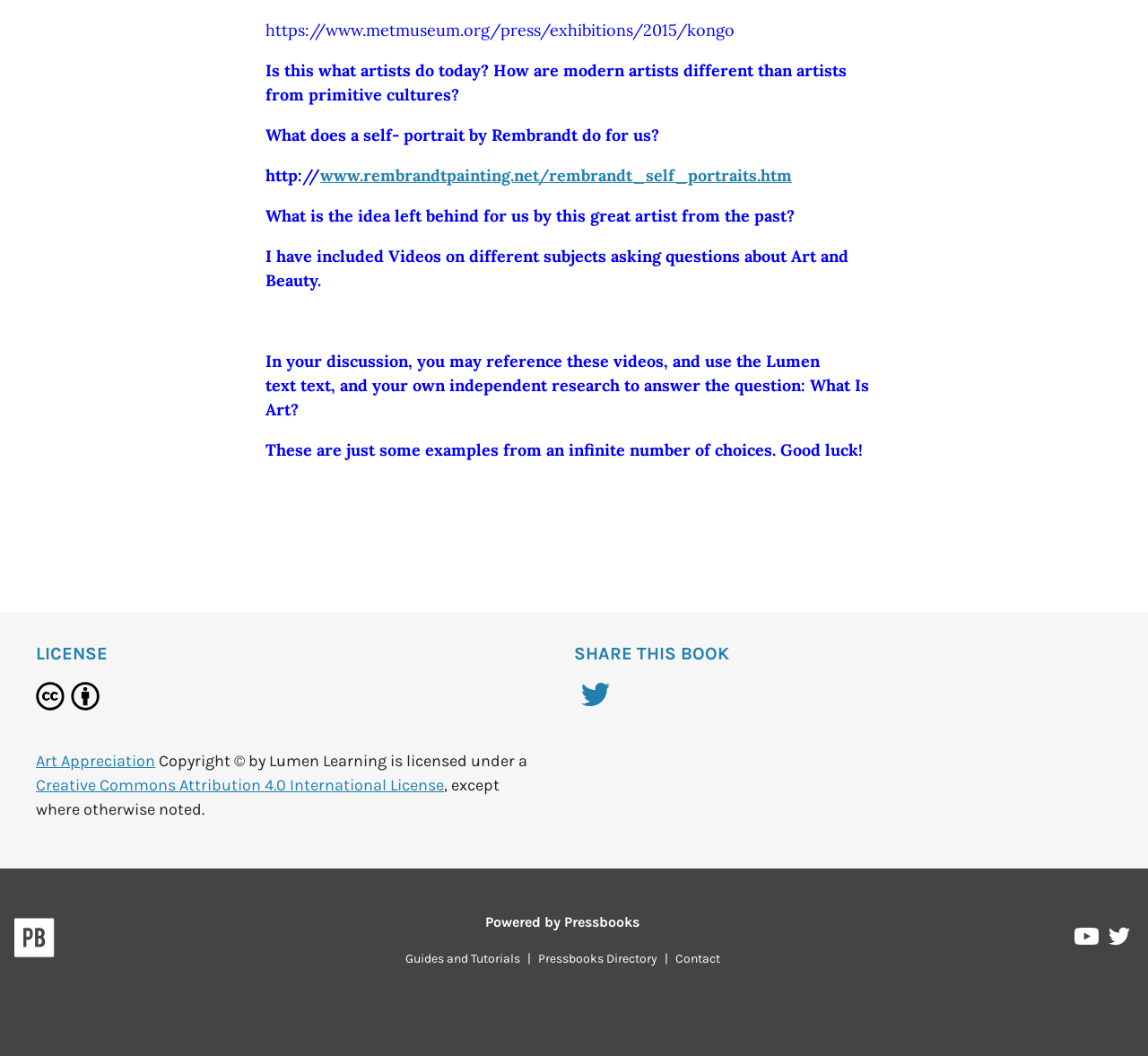Examine the screenshot and answer the question in as much detail as possible: How many links are available in the 'SHARE THIS BOOK' section?

The 'SHARE THIS BOOK' section contains a single link, 'Share on Twitter', which allows users to share the book on Twitter.